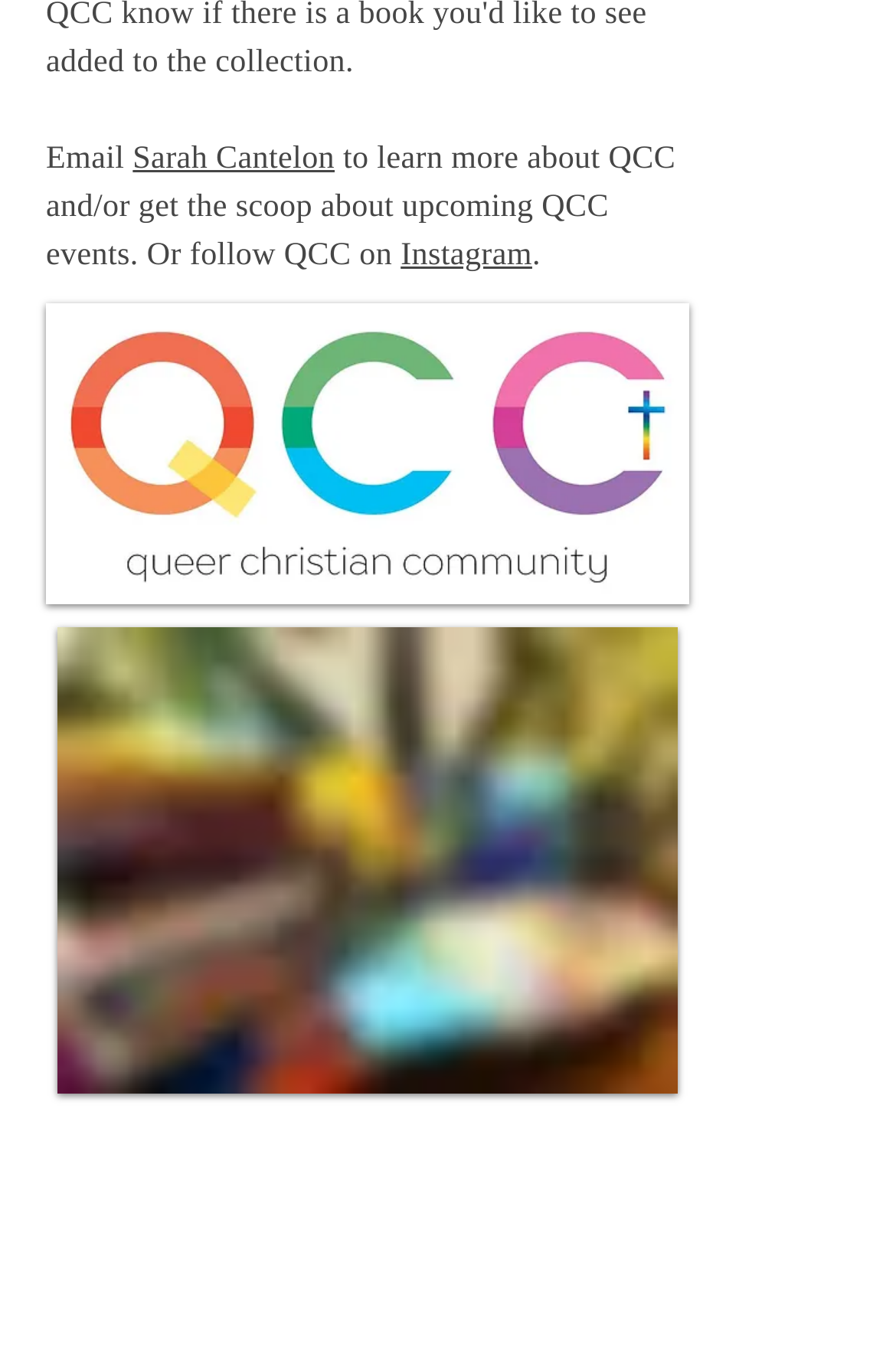What is the position of the QCC logo on the webpage?
Using the information presented in the image, please offer a detailed response to the question.

The question is asking about the position of the QCC logo on the webpage. By looking at the bounding box coordinates of the image element with the description 'QCClogo.jpg', we can see that its y1 and y2 values are relatively small, indicating that it is located near the top of the webpage. Additionally, its x1 value is small, indicating that it is located near the left side of the webpage.